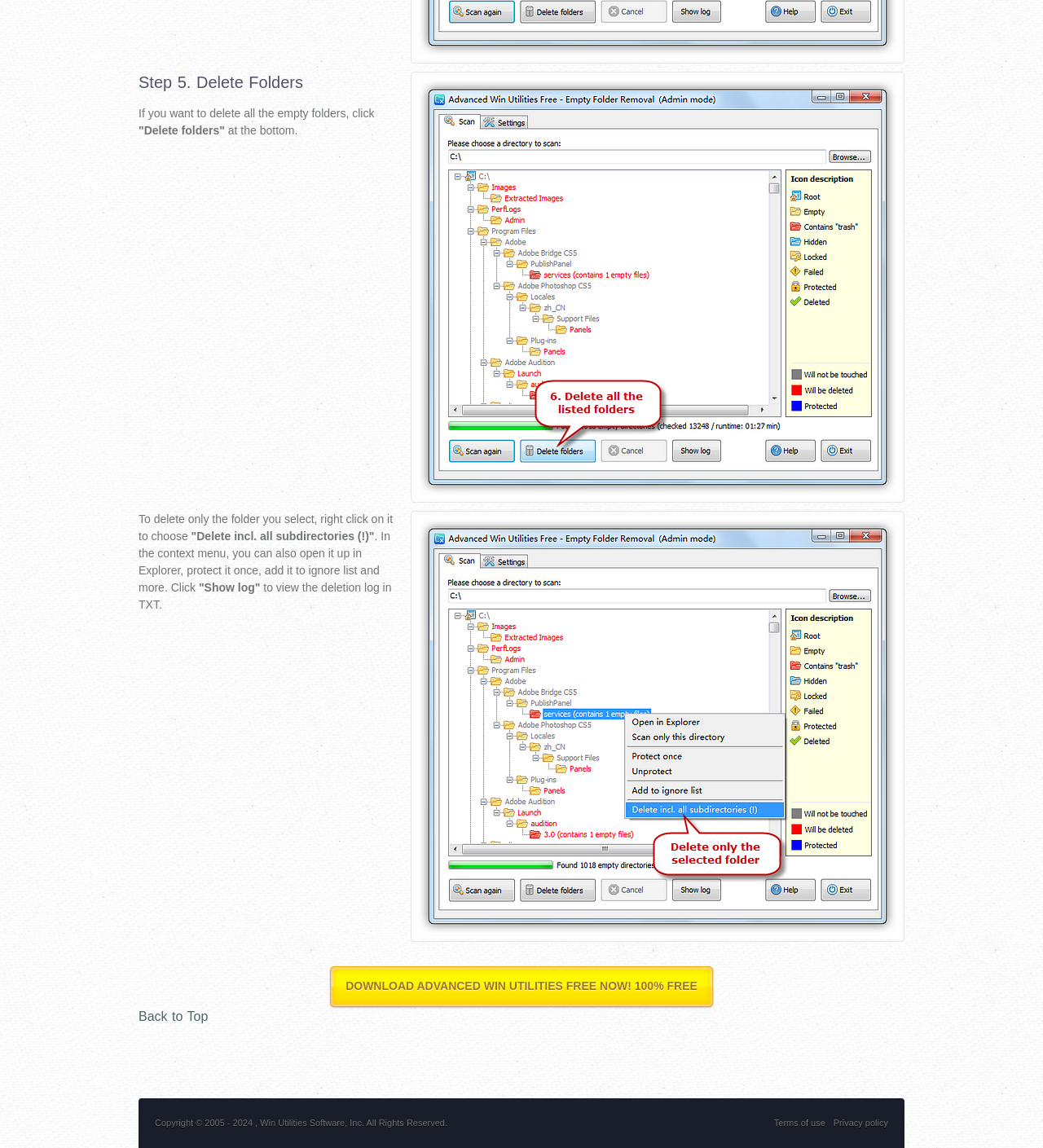Please predict the bounding box coordinates (top-left x, top-left y, bottom-right x, bottom-right y) for the UI element in the screenshot that fits the description: Privacy policy

[0.799, 0.974, 0.852, 0.982]